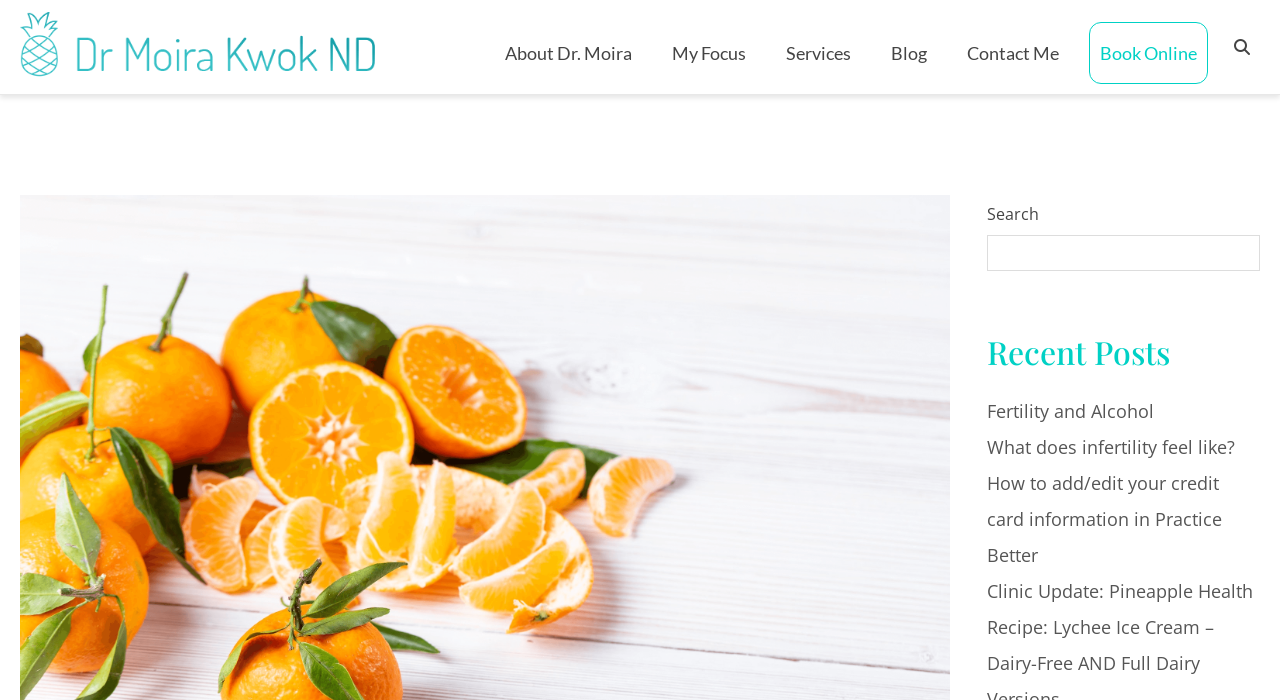Identify the bounding box coordinates for the element you need to click to achieve the following task: "read the blog post about Fertility and Alcohol". Provide the bounding box coordinates as four float numbers between 0 and 1, in the form [left, top, right, bottom].

[0.771, 0.57, 0.902, 0.604]